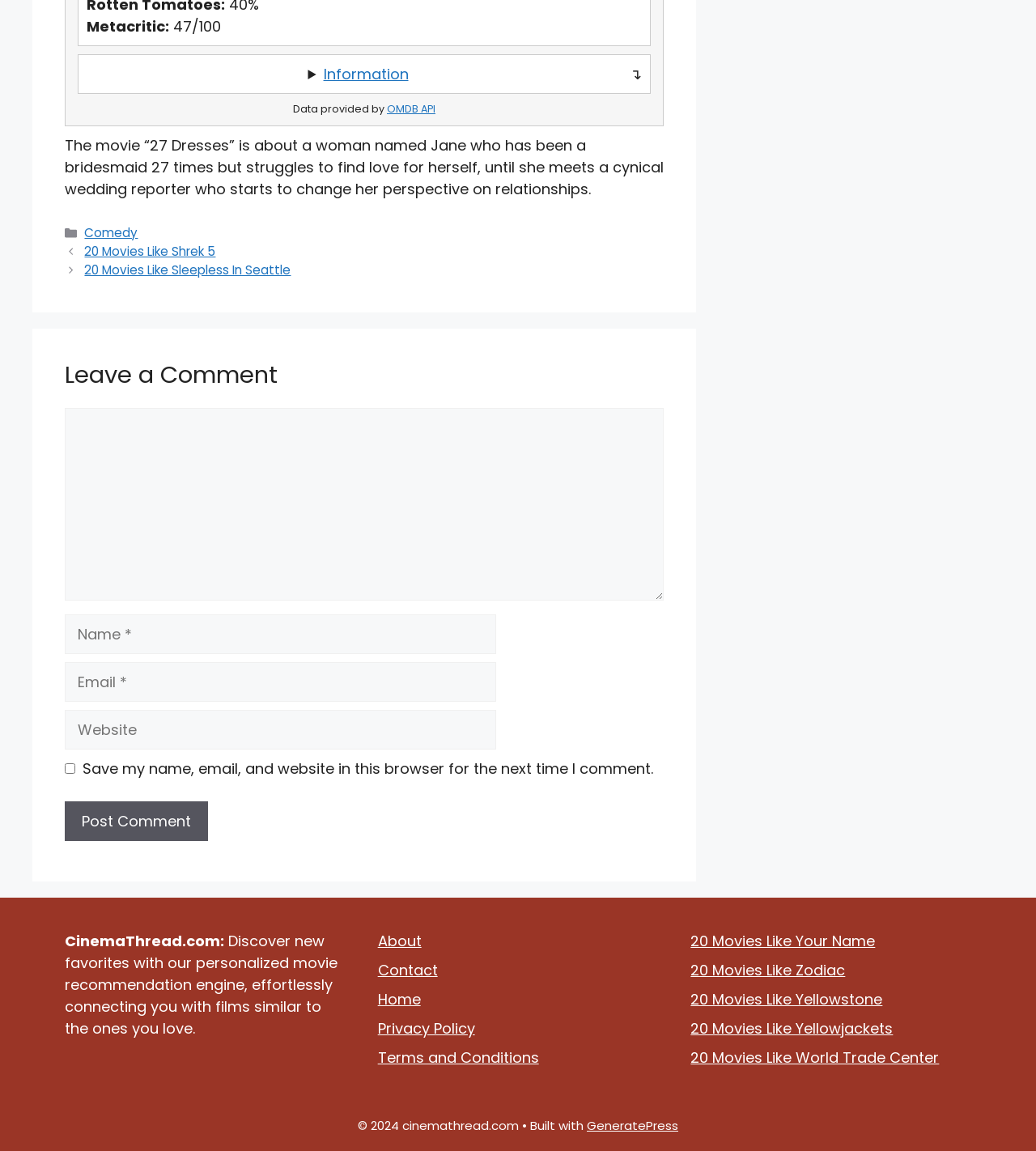Provide a single word or phrase to answer the given question: 
What is the name of the website?

CinemaThread.com